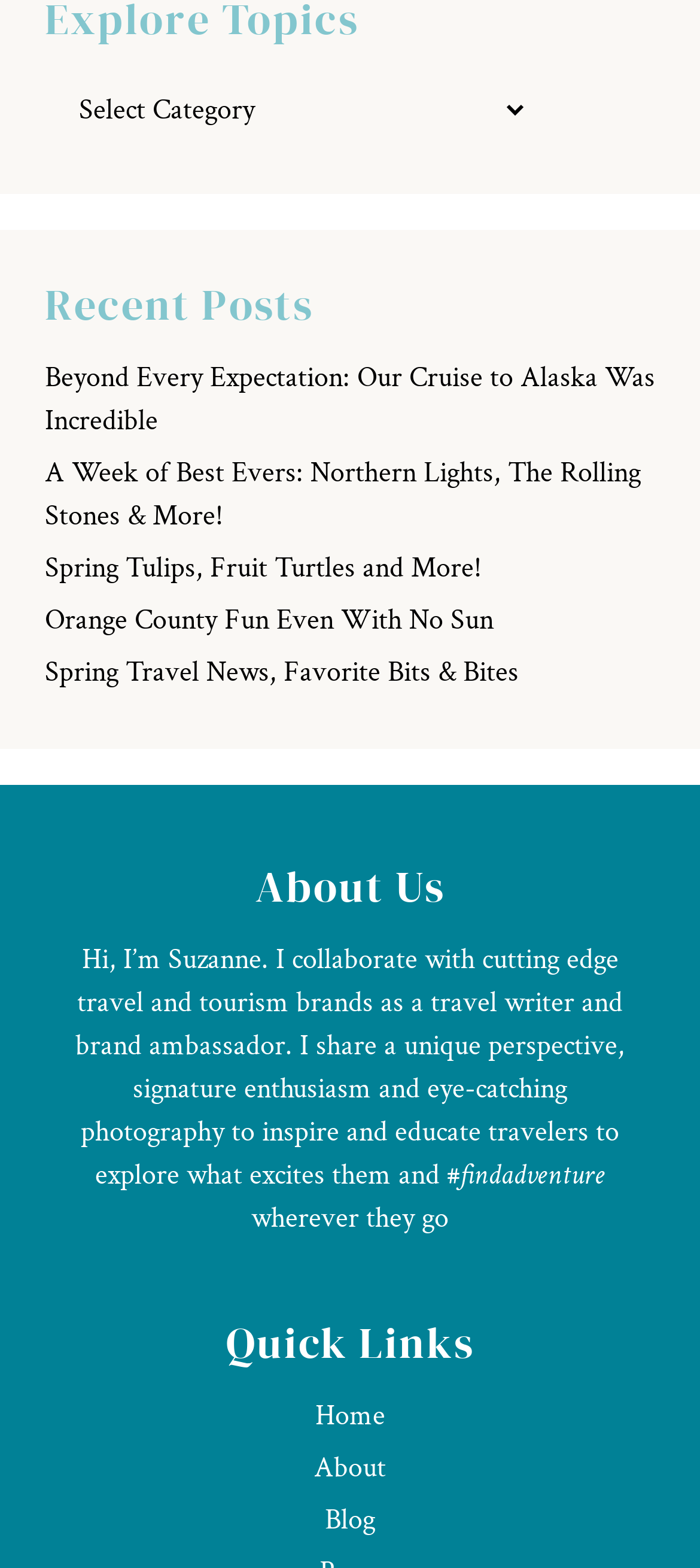Indicate the bounding box coordinates of the element that must be clicked to execute the instruction: "select a topic". The coordinates should be given as four float numbers between 0 and 1, i.e., [left, top, right, bottom].

[0.064, 0.046, 0.756, 0.095]